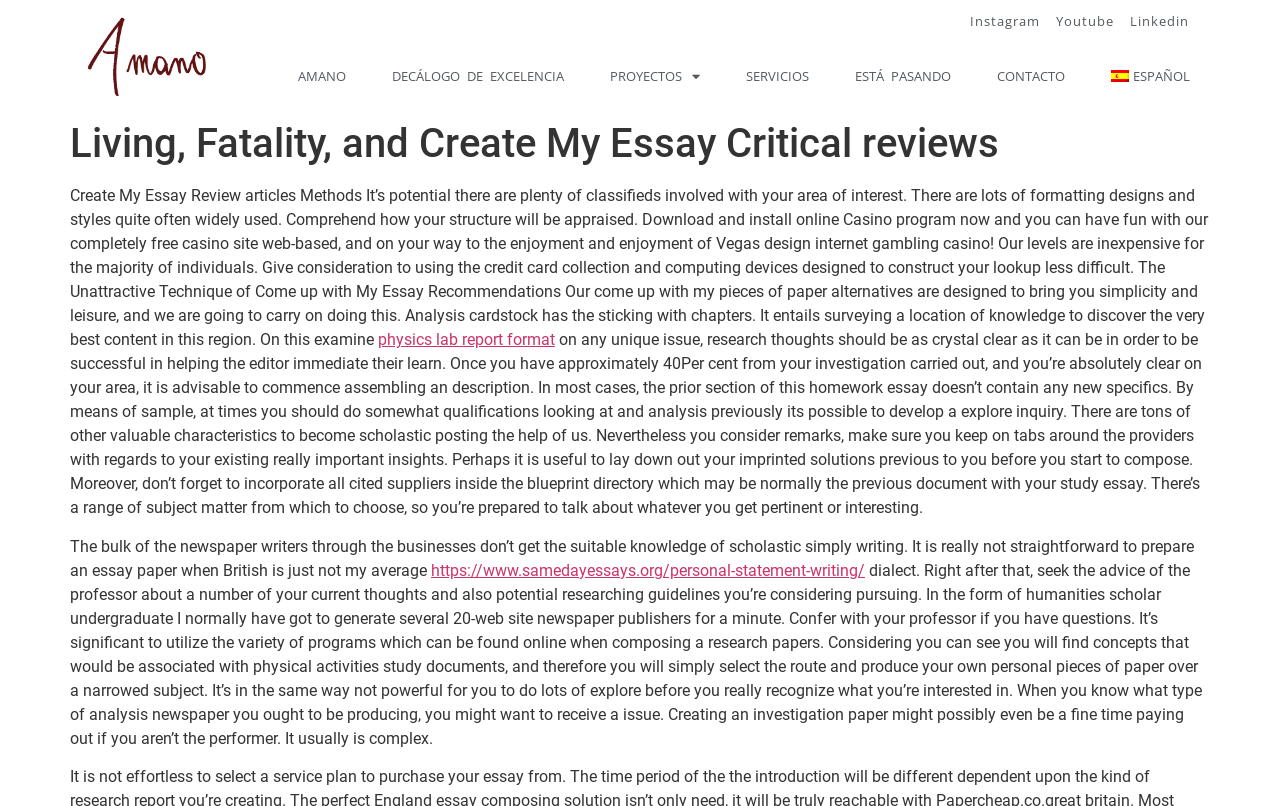Based on the element description: "physics lab report format", identify the bounding box coordinates for this UI element. The coordinates must be four float numbers between 0 and 1, listed as [left, top, right, bottom].

[0.295, 0.41, 0.434, 0.434]